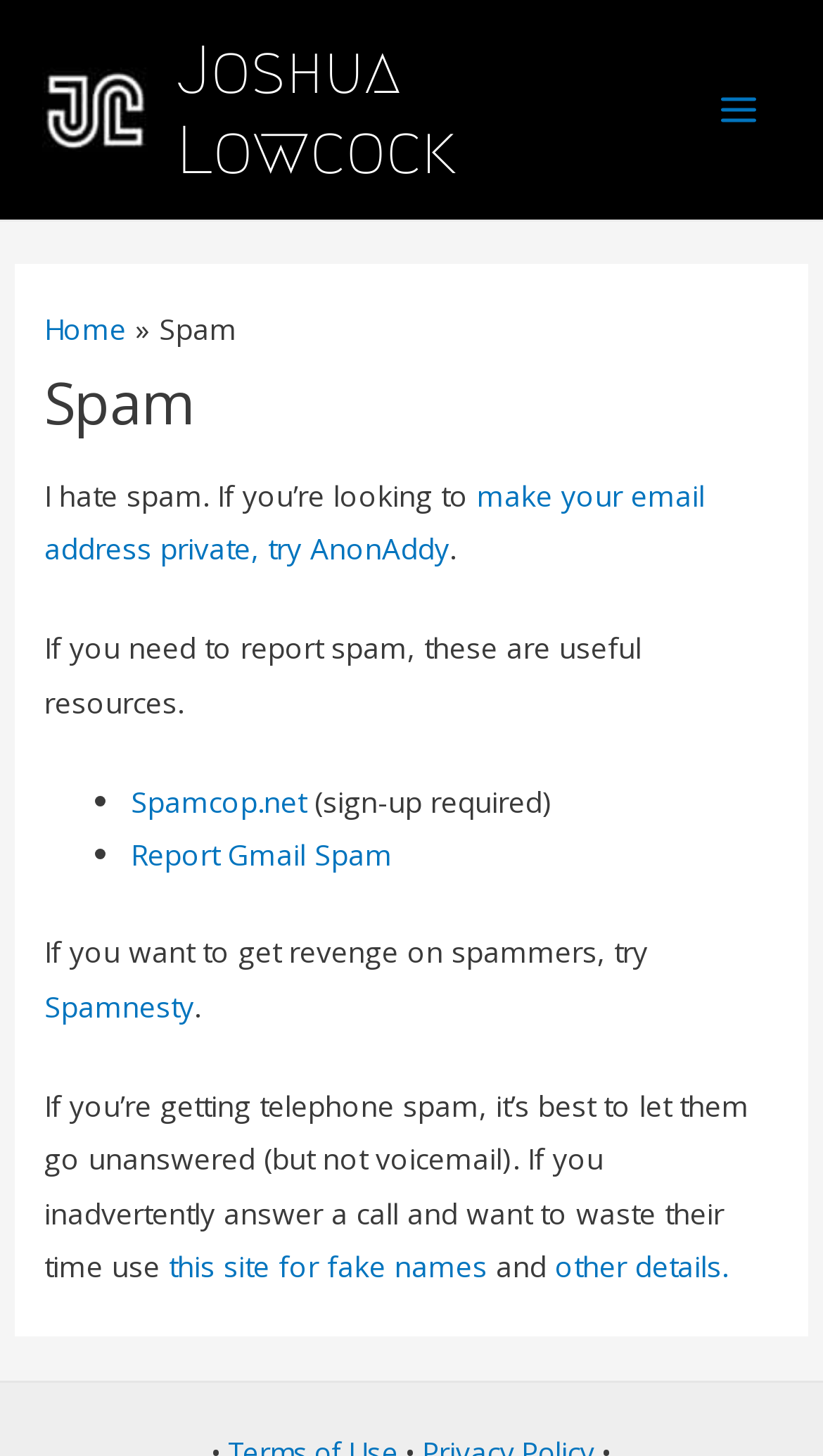What is the author's feeling towards spam?
Use the screenshot to answer the question with a single word or phrase.

Hate